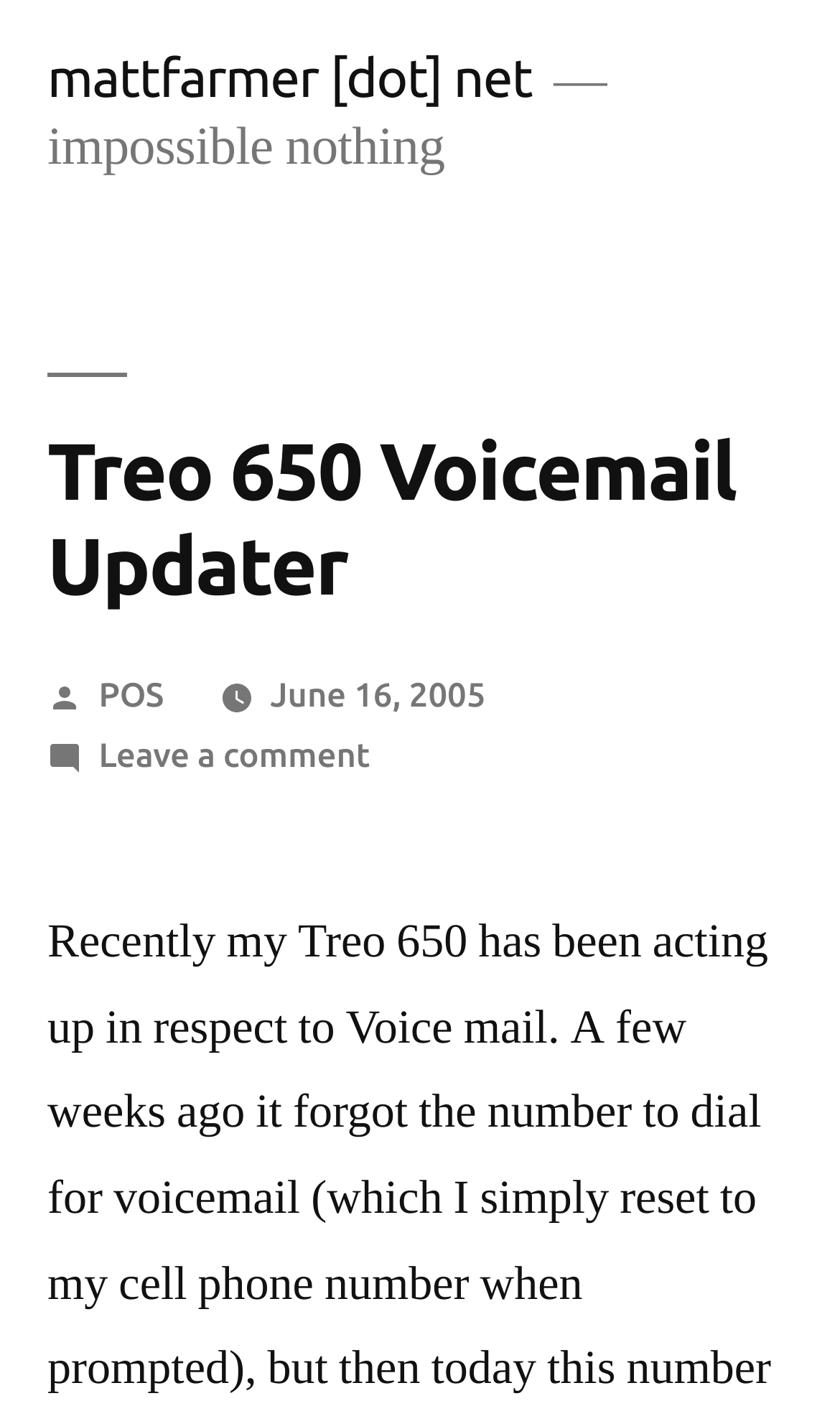Can you give a comprehensive explanation to the question given the content of the image?
When was the updater posted?

I found the answer by looking at the link 'June 16, 2005' which is located near the 'Posted by' text, suggesting that this is the date when the updater was posted.